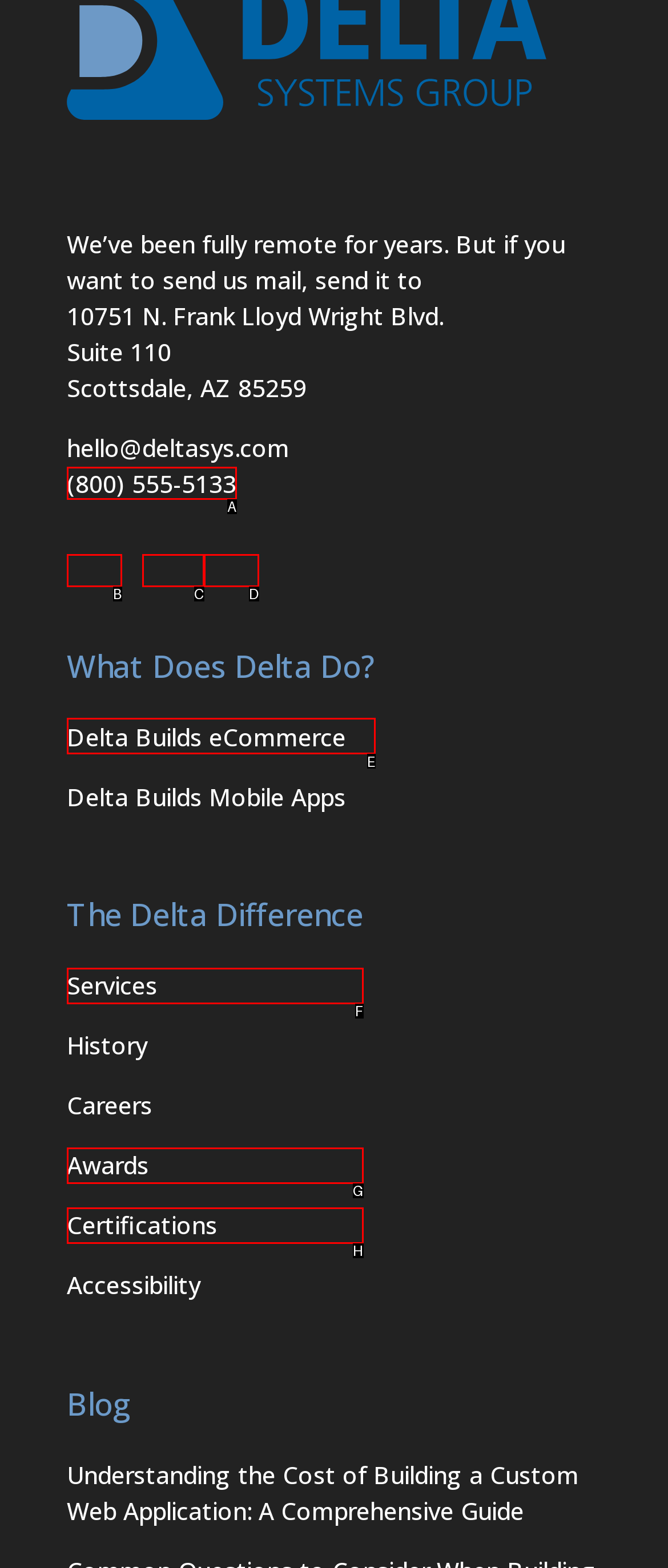Choose the HTML element that corresponds to the description: alt="Facebook icon"
Provide the answer by selecting the letter from the given choices.

B